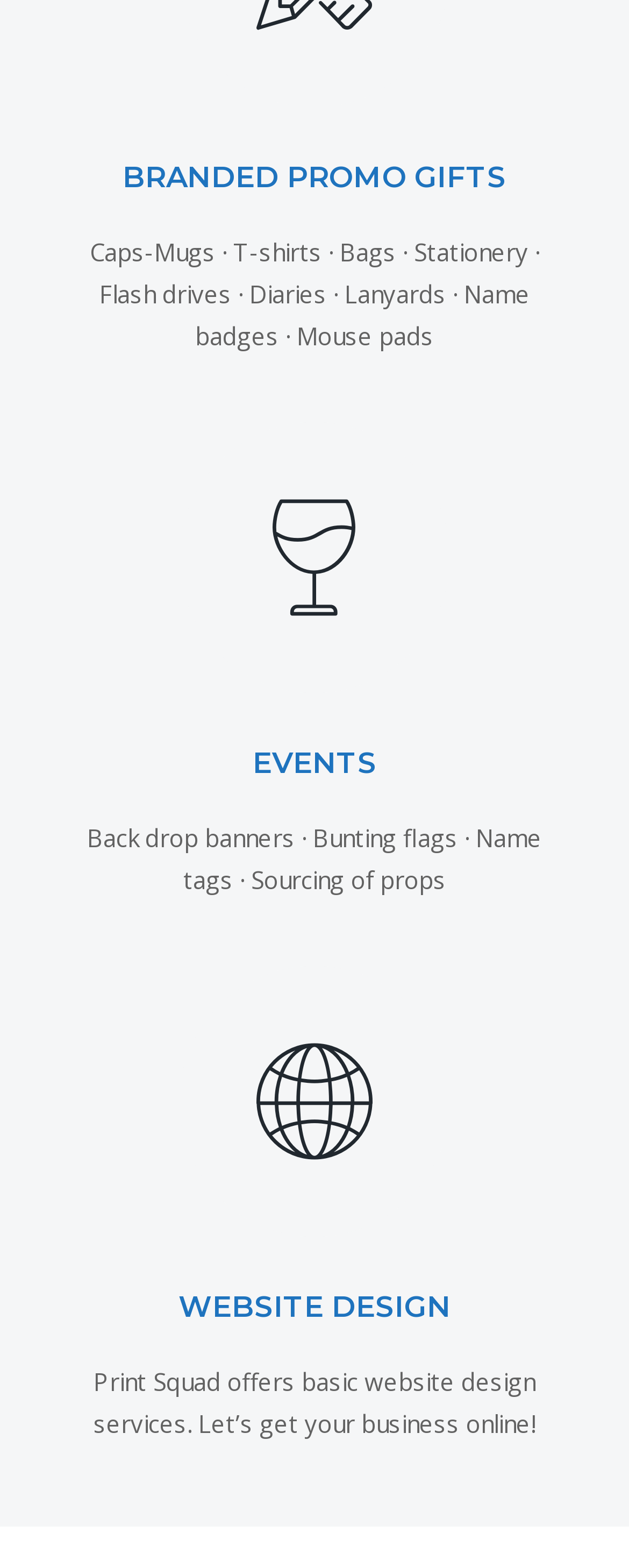Identify the bounding box coordinates for the UI element described as follows: BRANDED PROMO GIFTS. Use the format (top-left x, top-left y, bottom-right x, bottom-right y) and ensure all values are floating point numbers between 0 and 1.

[0.195, 0.102, 0.805, 0.124]